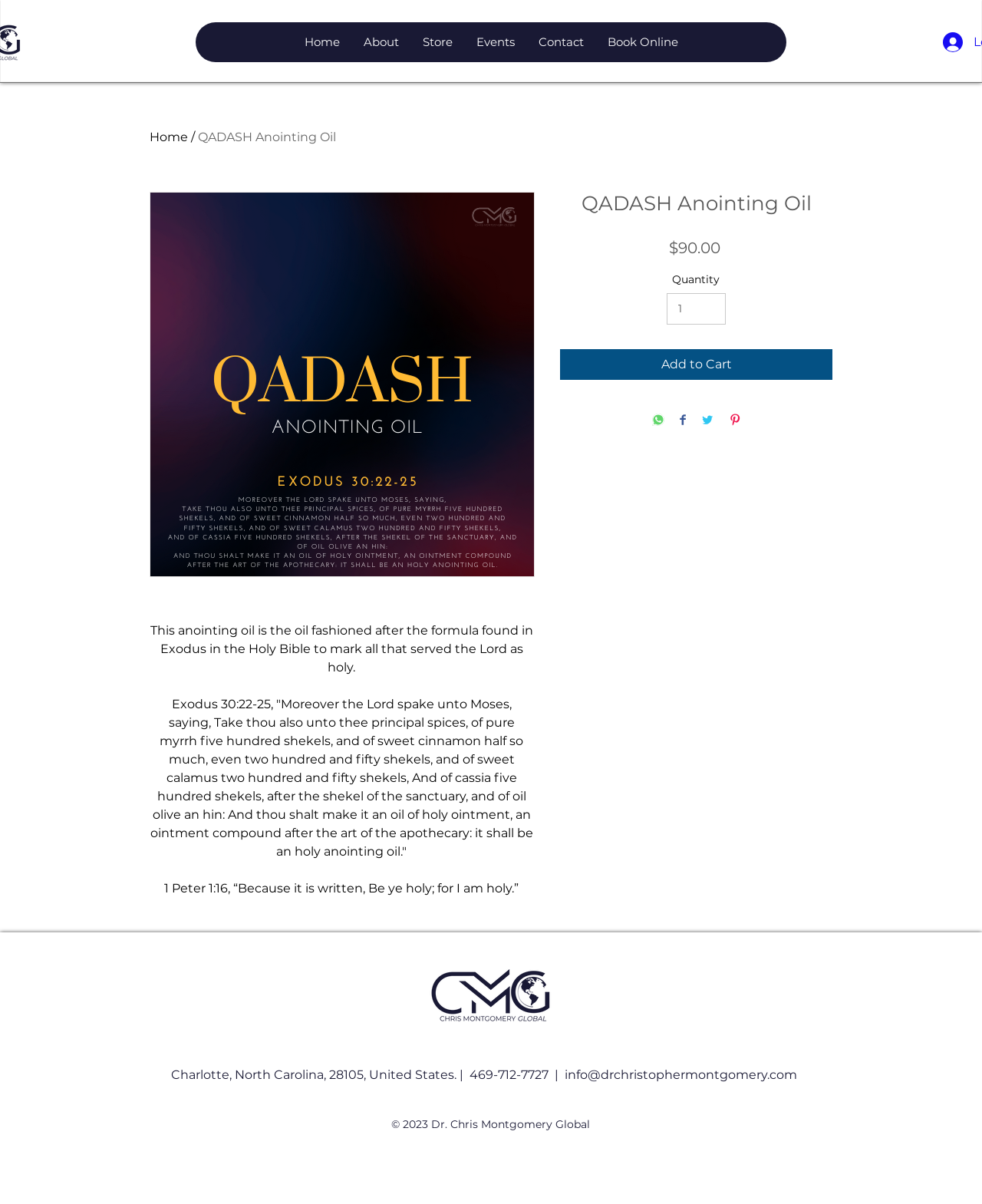What is the minimum quantity of anointing oil that can be purchased?
Please describe in detail the information shown in the image to answer the question.

I found the answer by looking at the quantity input field on the webpage, where it says 'Quantity' and has a minimum value of 1.